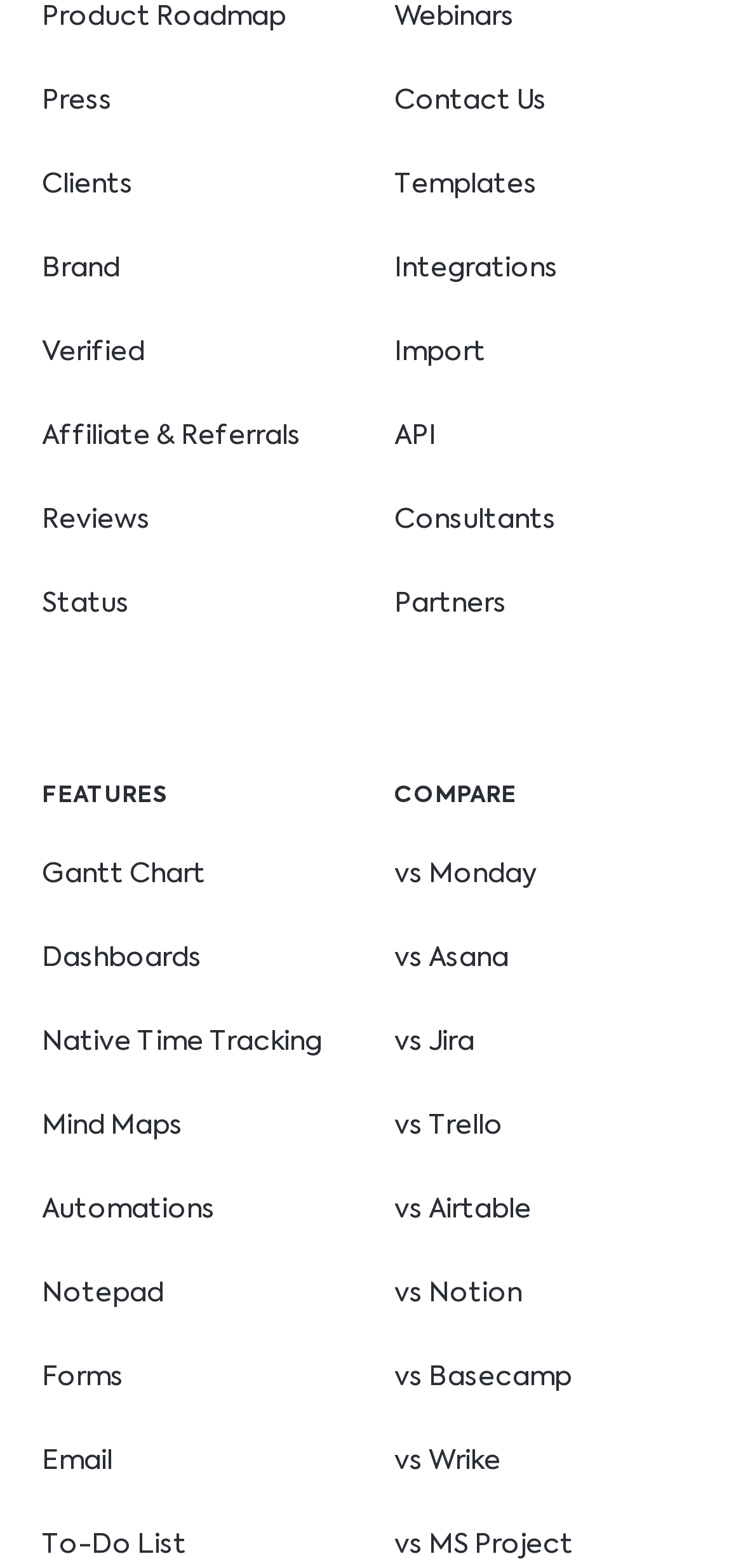Please determine the bounding box coordinates of the section I need to click to accomplish this instruction: "Explore features".

[0.056, 0.501, 0.227, 0.515]